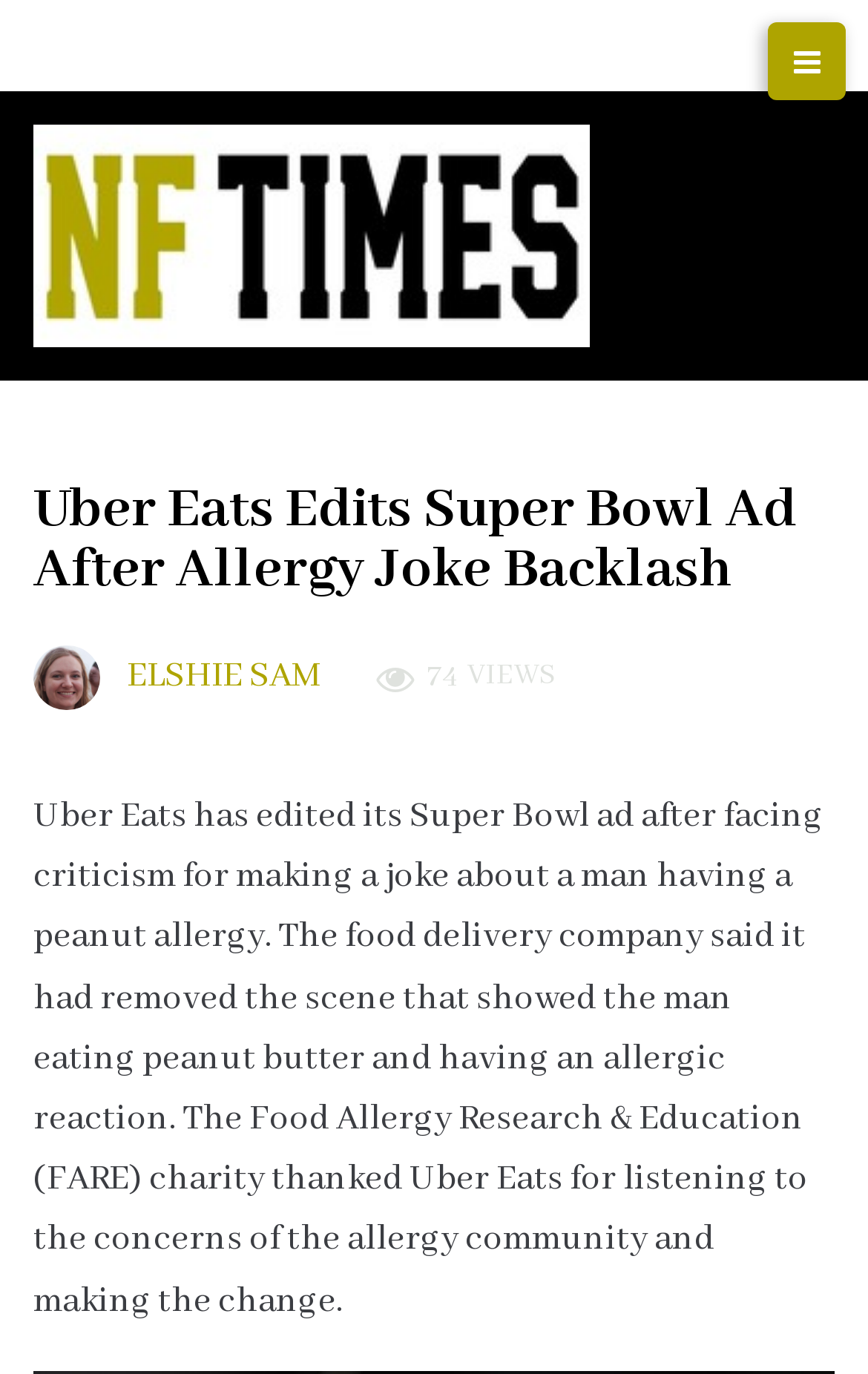Determine the bounding box coordinates for the UI element matching this description: "Elshie Sam".

[0.146, 0.471, 0.369, 0.515]